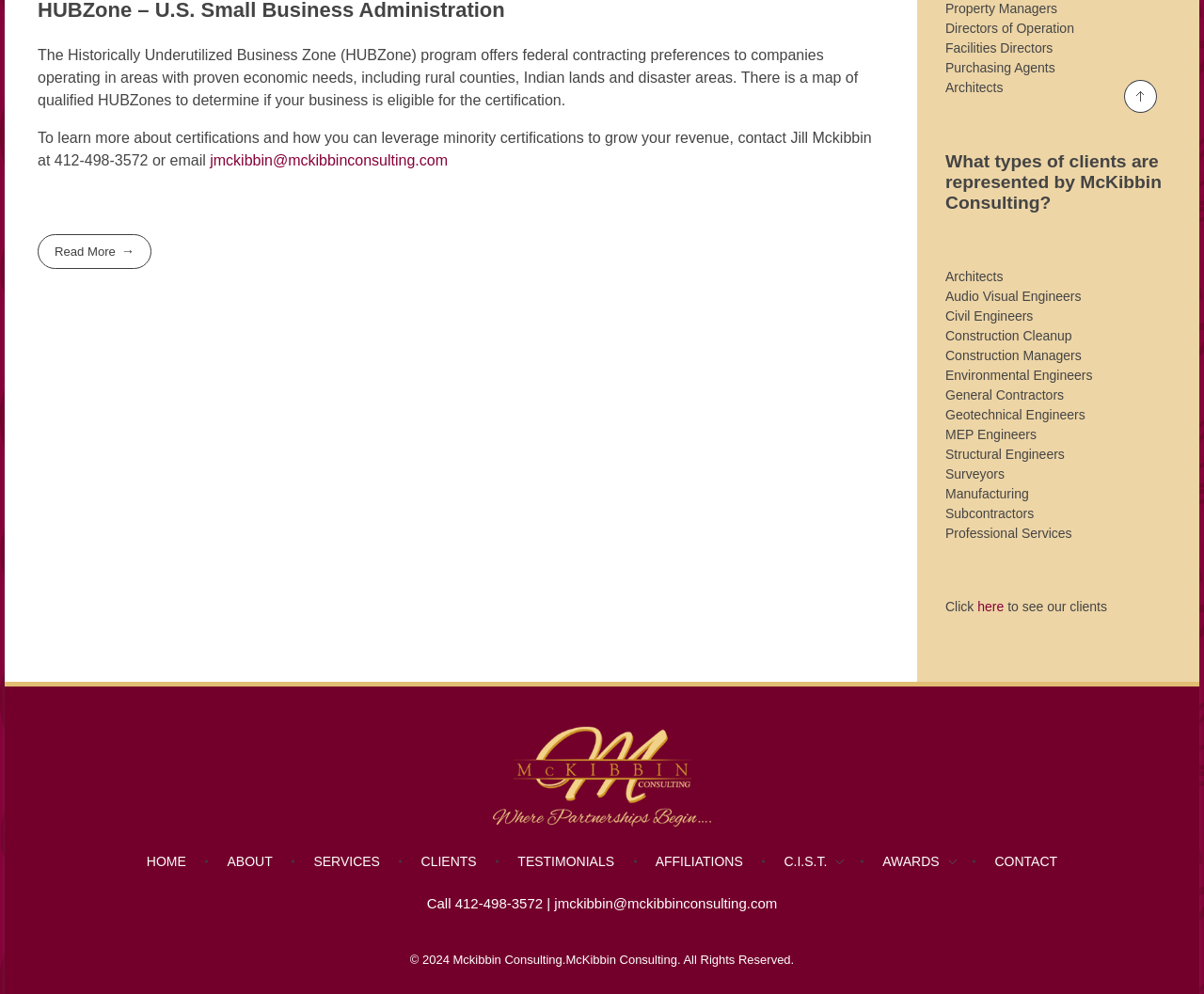How can you contact McKibbin Consulting?
Kindly answer the question with as much detail as you can.

According to the StaticText element with ID 303, you can contact McKibbin Consulting by calling 412-498-3572 or by emailing jmckibbin@mckibbinconsulting.com, as shown in the link element with ID 305.